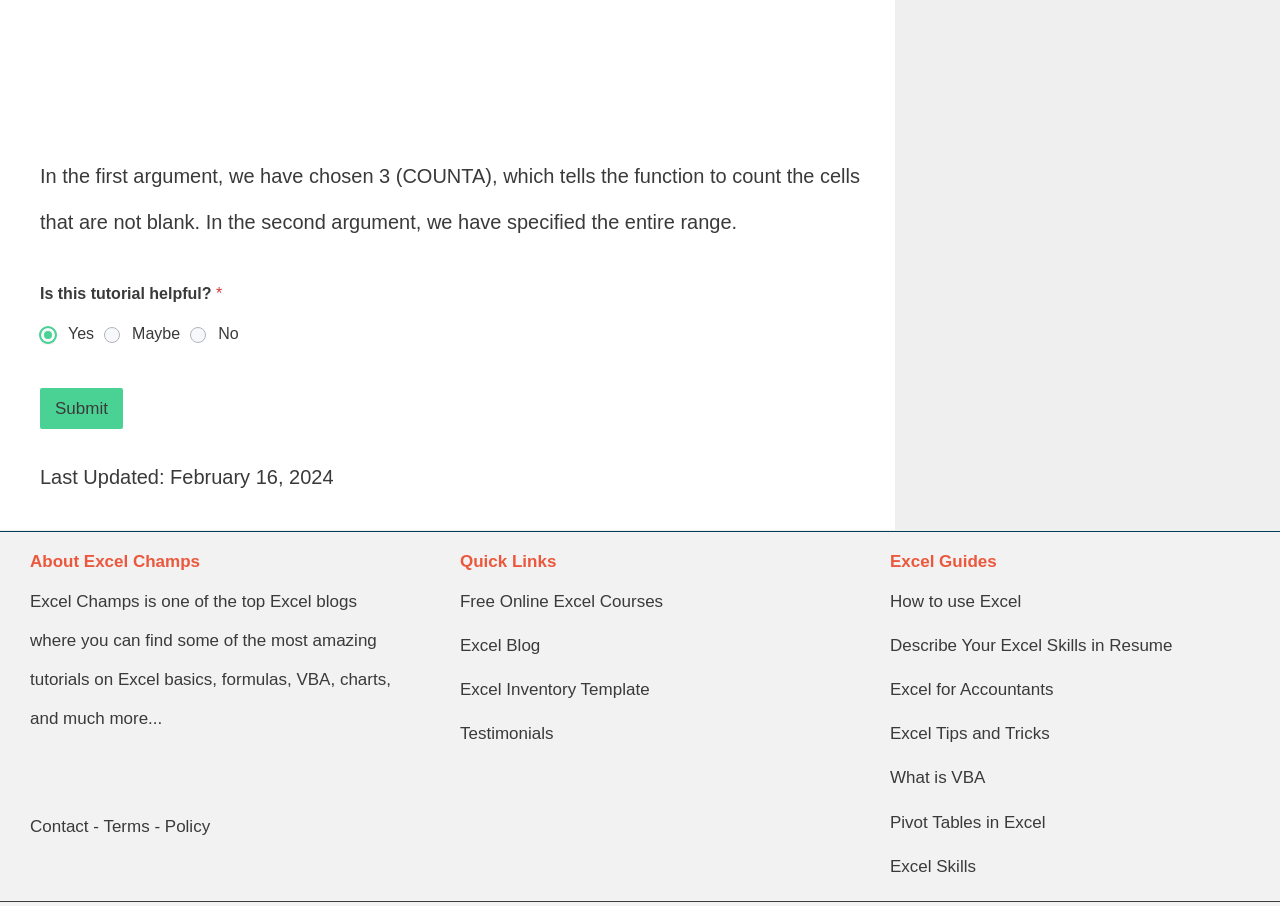Please provide a brief answer to the question using only one word or phrase: 
What is the protection status of the website?

DMCA.com Protection Status